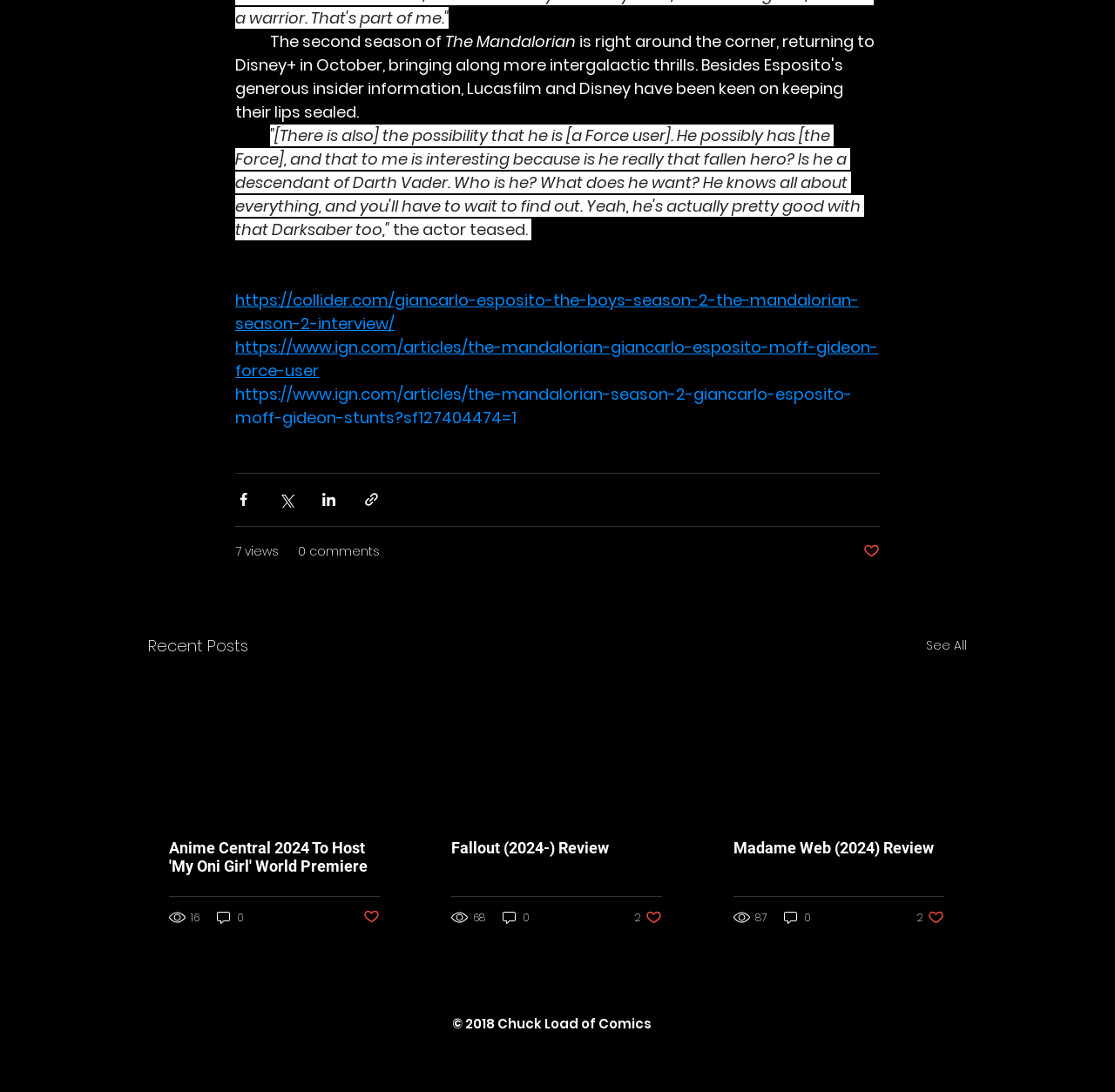Using the information shown in the image, answer the question with as much detail as possible: How many likes does the article 'Fallout (2024-) Review' have?

The article 'Fallout (2024-) Review' has a button element with the text '2 likes. Post not marked as liked', indicating that the article has 2 likes.